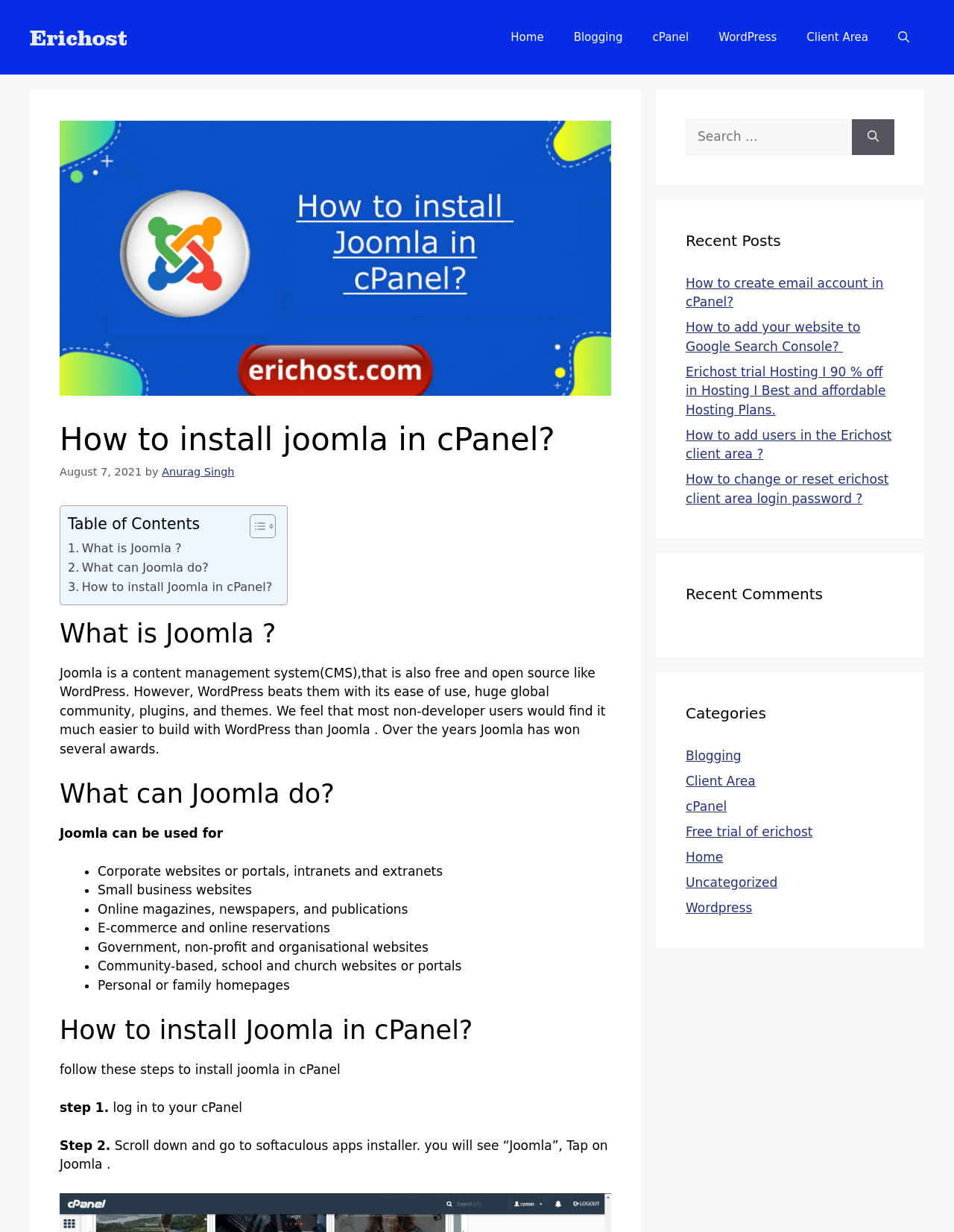Extract the bounding box coordinates for the UI element described by the text: "Free trial of erichost". The coordinates should be in the form of [left, top, right, bottom] with values between 0 and 1.

[0.719, 0.669, 0.852, 0.681]